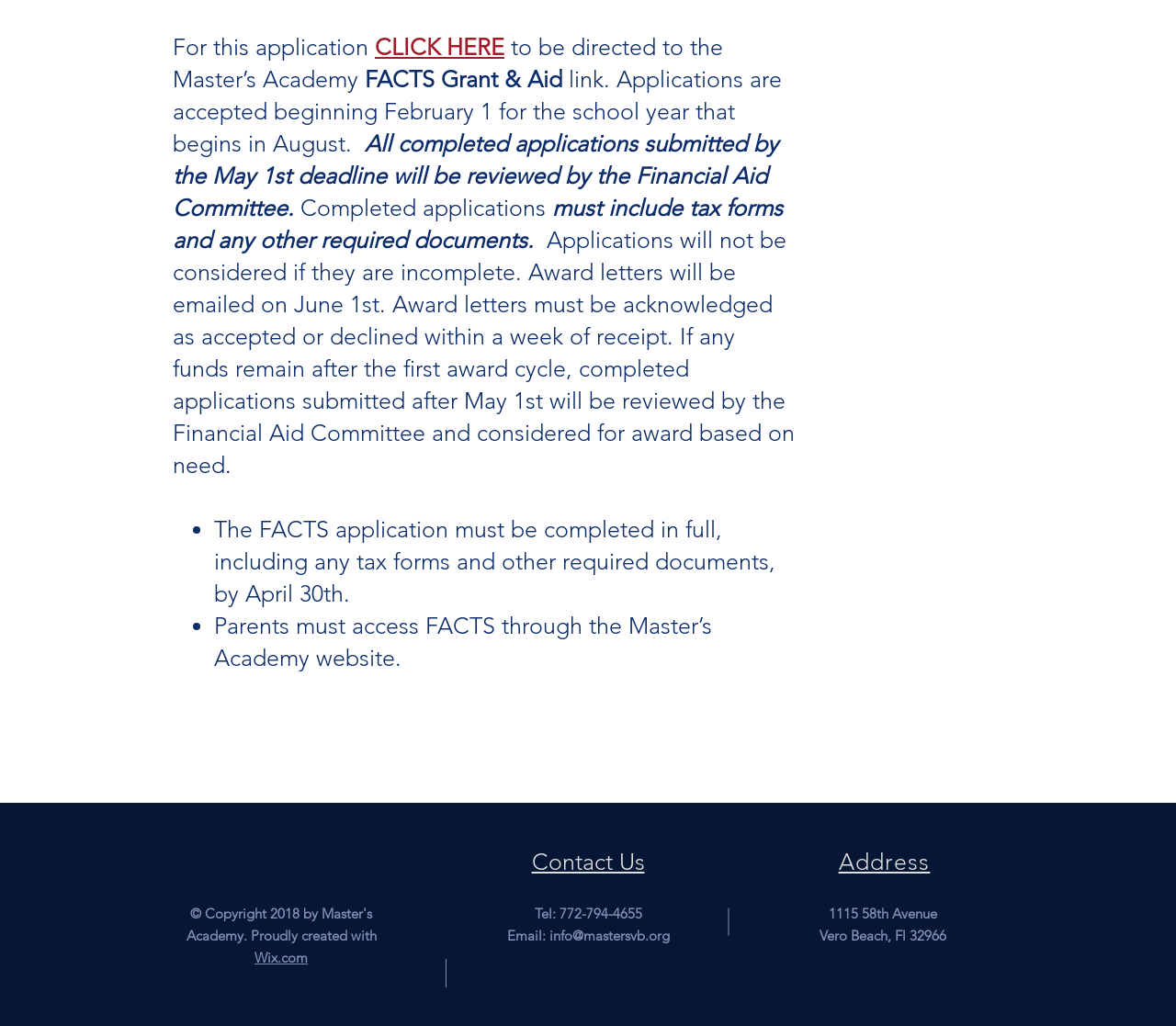Use a single word or phrase to answer the following:
What is the address of the Master’s Academy?

1115 58th Avenue, Vero Beach, Fl 32966